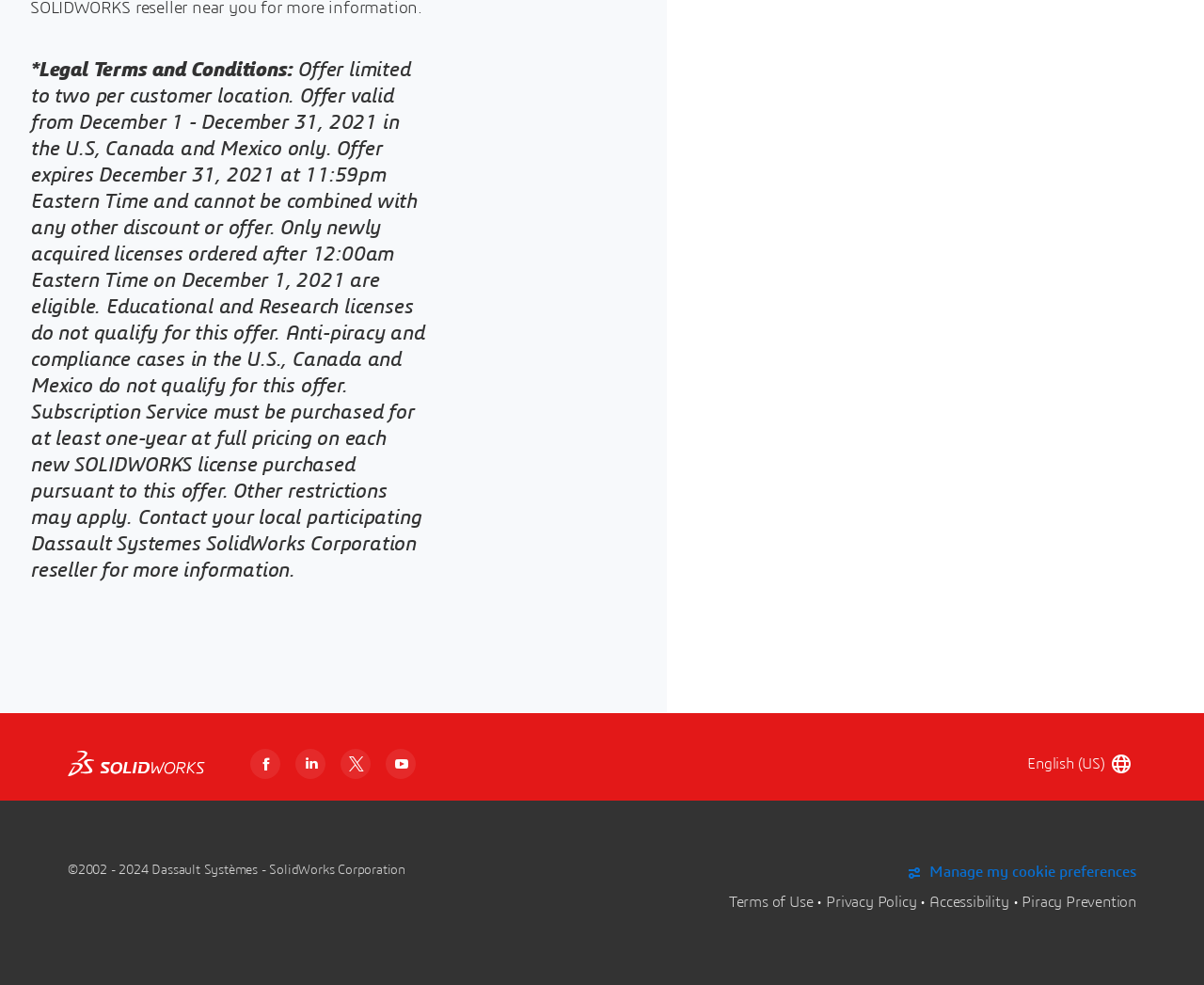Please find the bounding box coordinates of the clickable region needed to complete the following instruction: "Click Solidworks Logo". The bounding box coordinates must consist of four float numbers between 0 and 1, i.e., [left, top, right, bottom].

[0.056, 0.754, 0.17, 0.797]